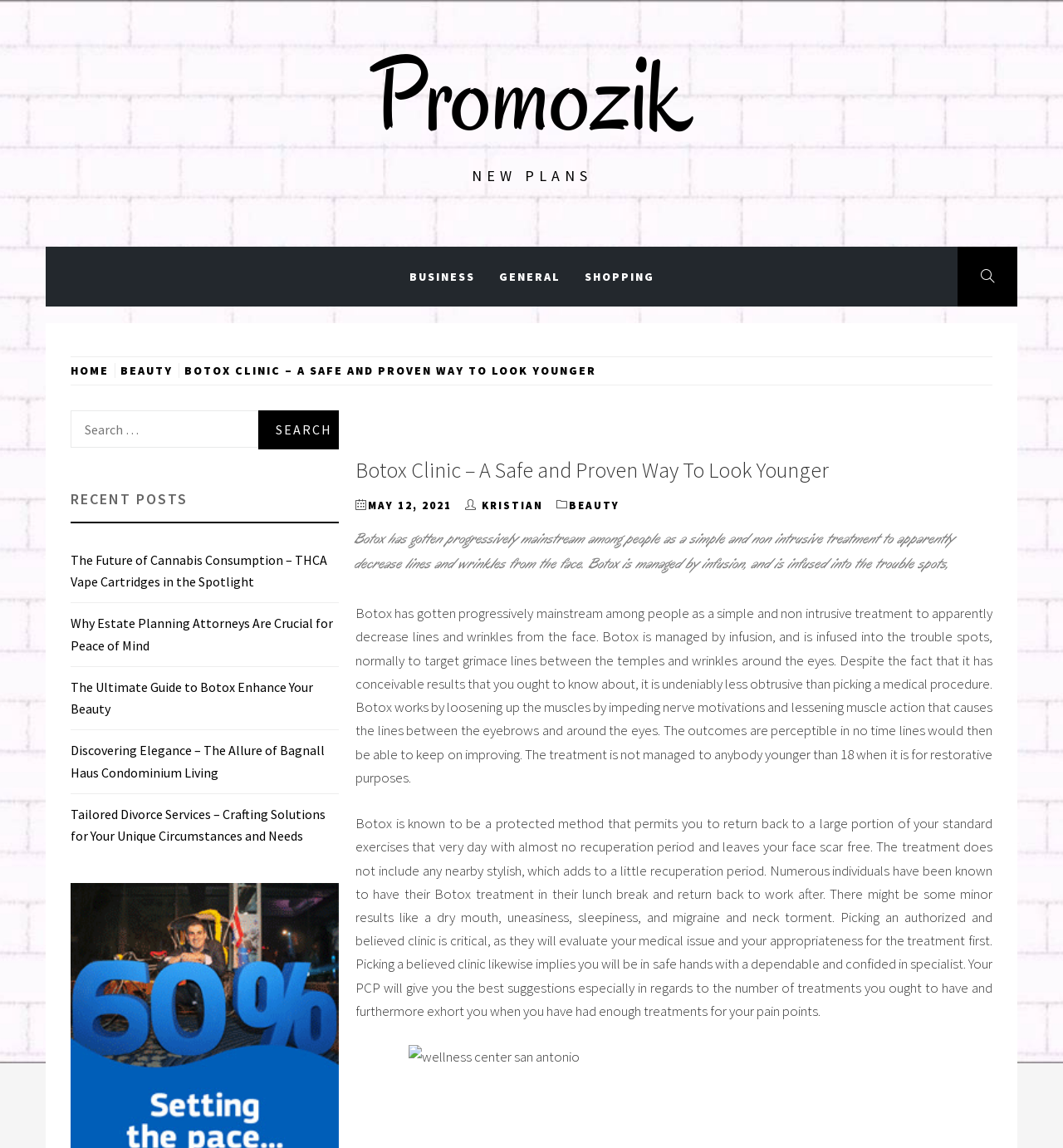Please find the bounding box for the following UI element description. Provide the coordinates in (top-left x, top-left y, bottom-right x, bottom-right y) format, with values between 0 and 1: Shopping

[0.538, 0.215, 0.627, 0.267]